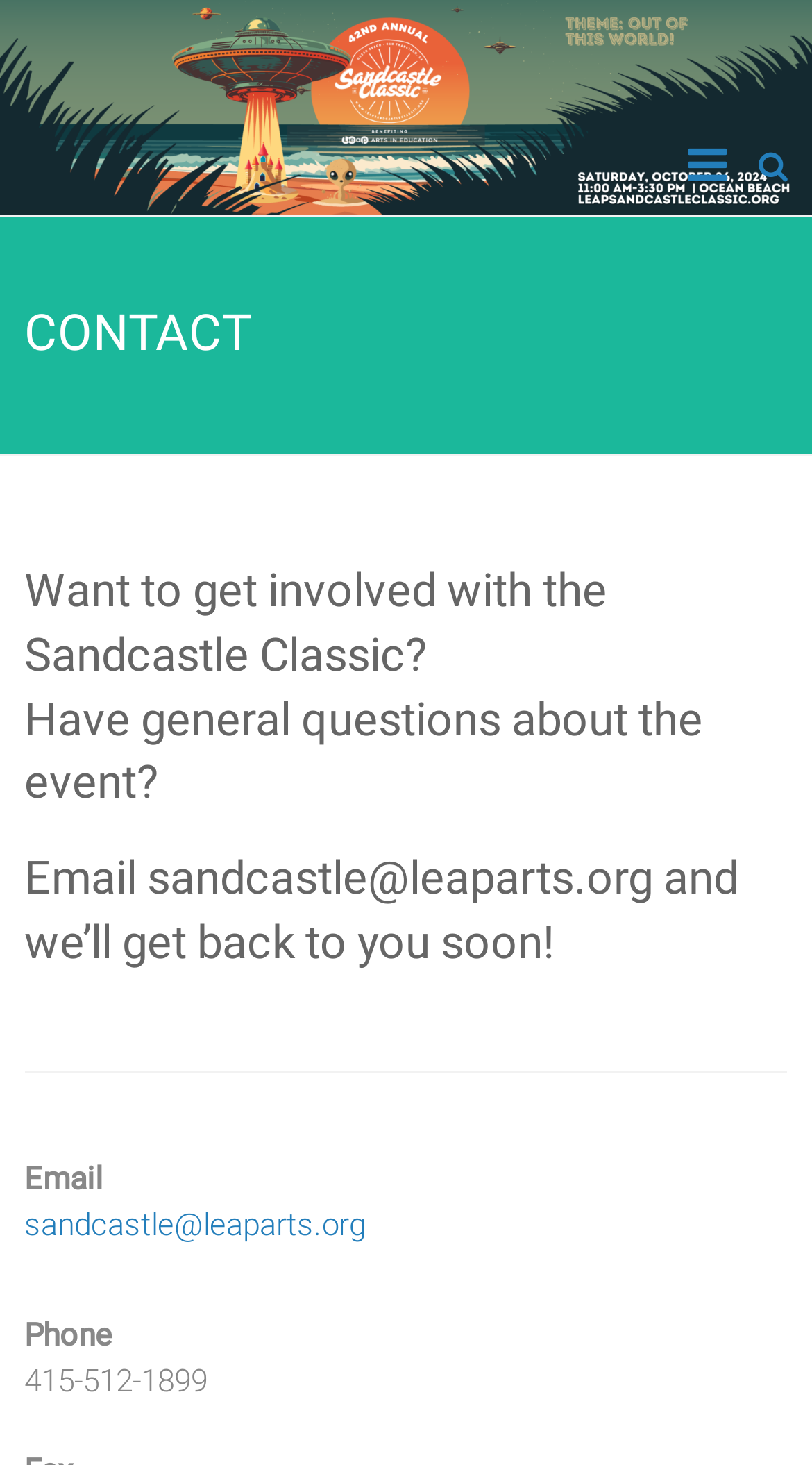Observe the image and answer the following question in detail: What is the name of the event?

I inferred this answer by looking at the heading 'Leap Sandcastle Classic' and the sentence 'Want to get involved with the Sandcastle Classic?' which suggests that Sandcastle Classic is the name of the event.